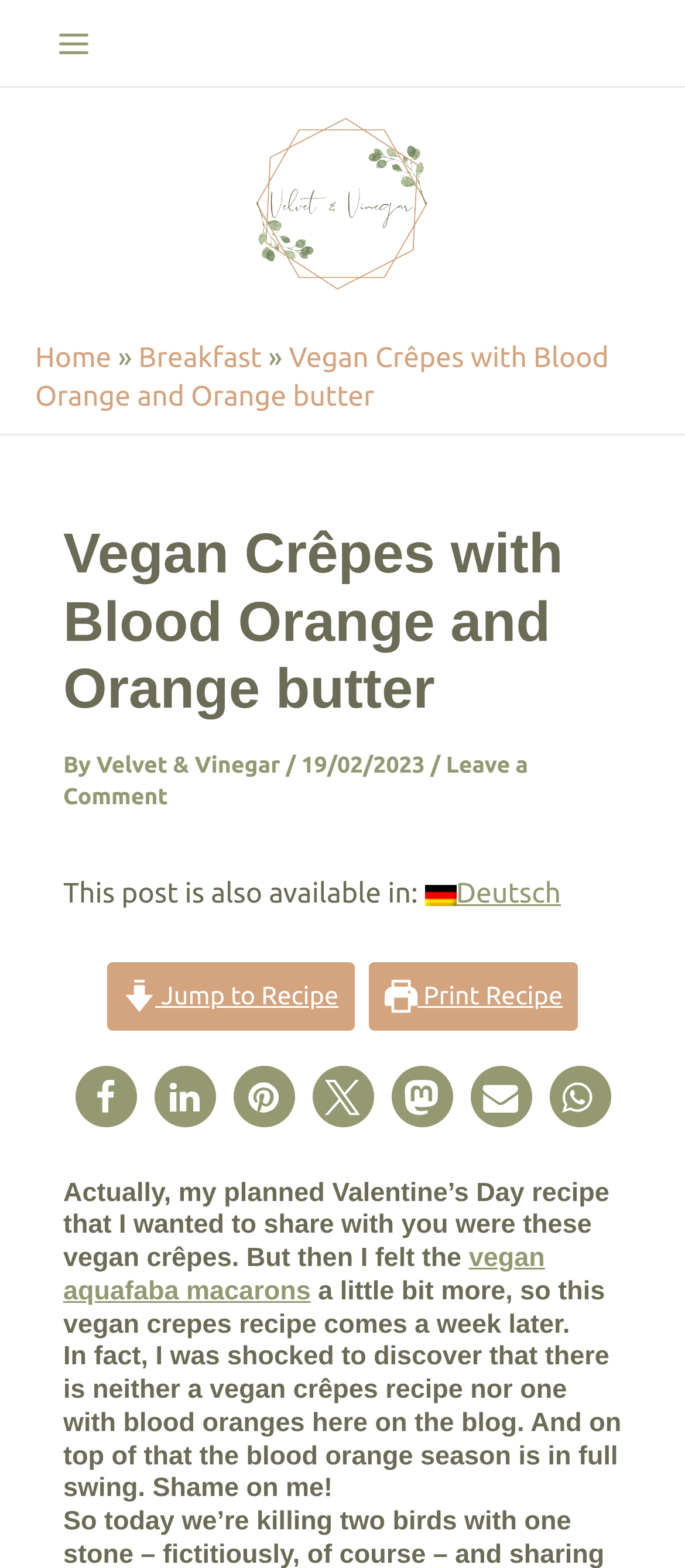Based on the image, please elaborate on the answer to the following question:
How many social media sharing buttons are there?

I counted the number of button elements with social media platform names such as Facebook, LinkedIn, Pinterest, etc. and found that there are 7 social media sharing buttons.